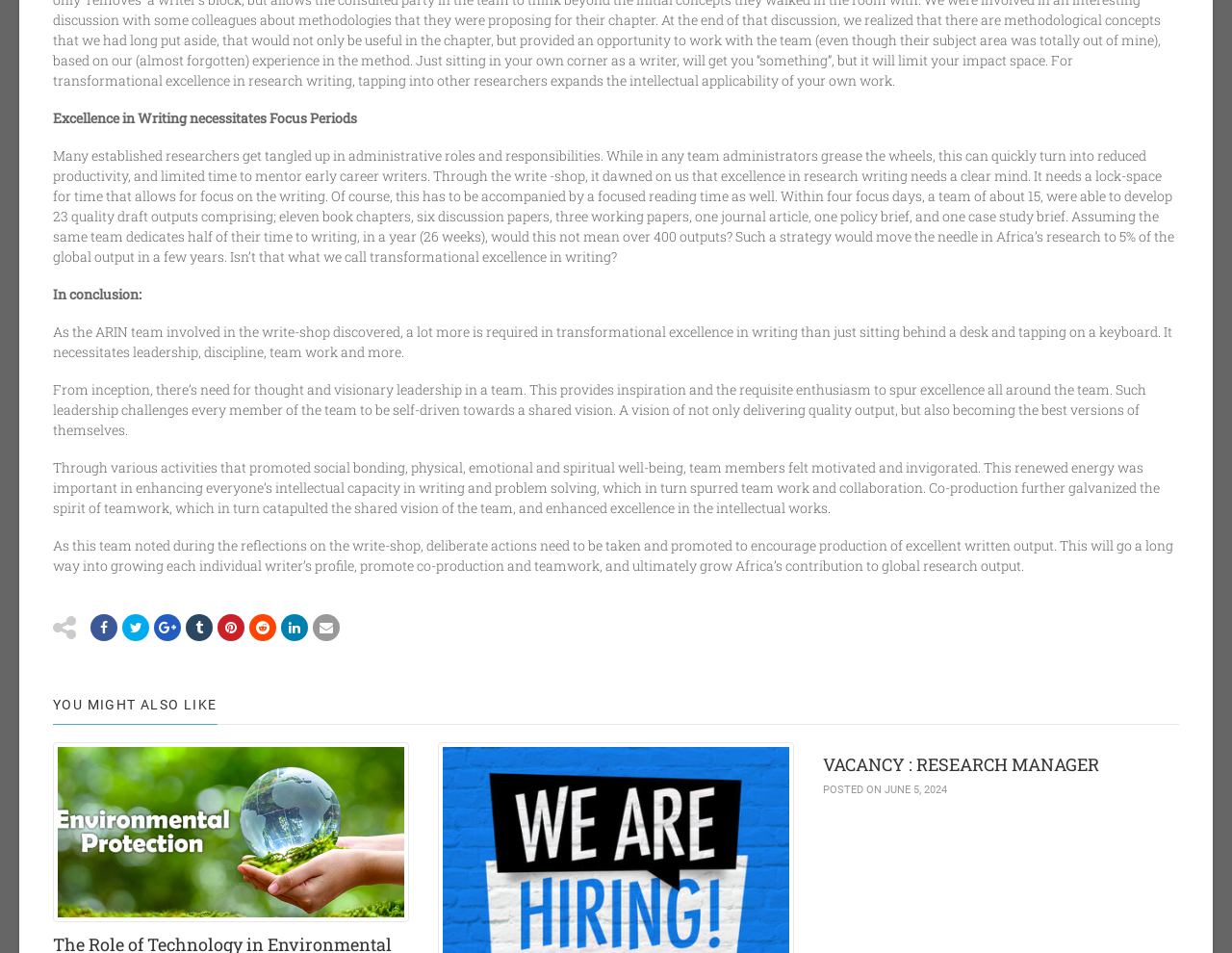Identify the bounding box coordinates for the UI element described as: "VACANCY : RESEARCH MANAGER".

[0.668, 0.789, 0.892, 0.814]